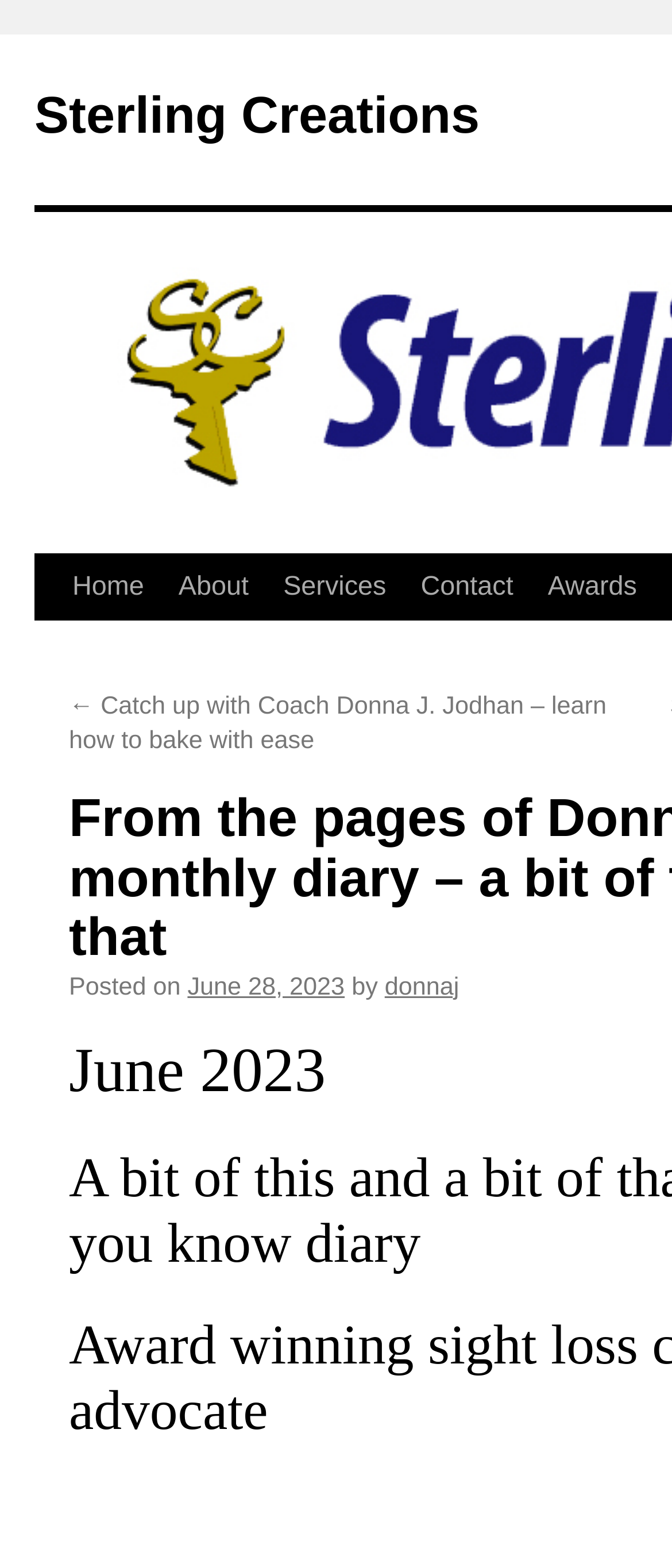Locate the bounding box coordinates of the element's region that should be clicked to carry out the following instruction: "Explore SEO Atlanta services". The coordinates need to be four float numbers between 0 and 1, i.e., [left, top, right, bottom].

None